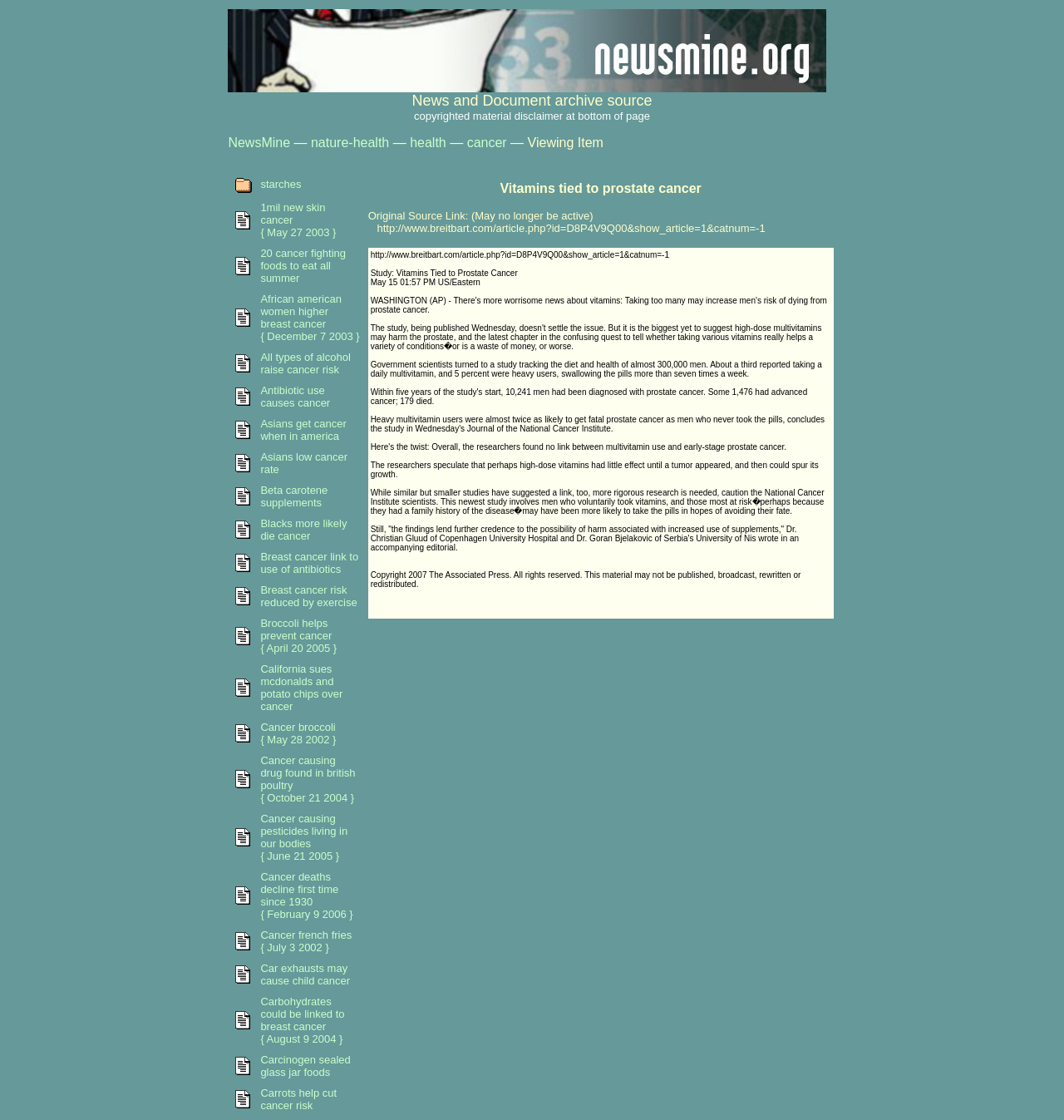What is the percentage of men who took multivitamins more than seven times a week?
Answer the question with a single word or phrase by looking at the picture.

5 percent